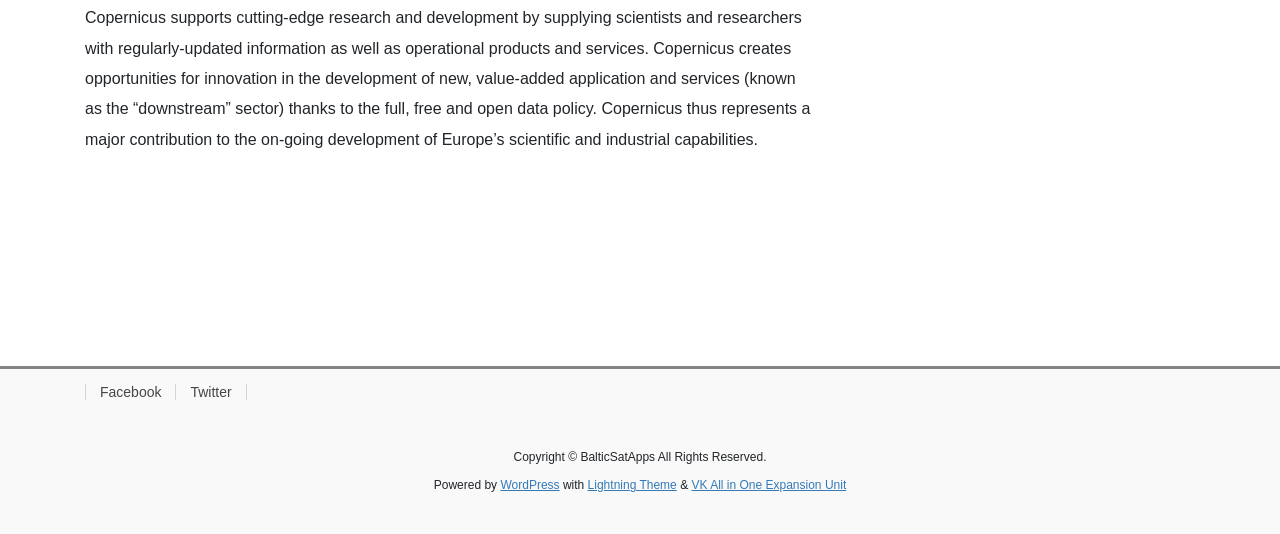Respond to the following question with a brief word or phrase:
What is the main purpose of Copernicus?

Support research and development